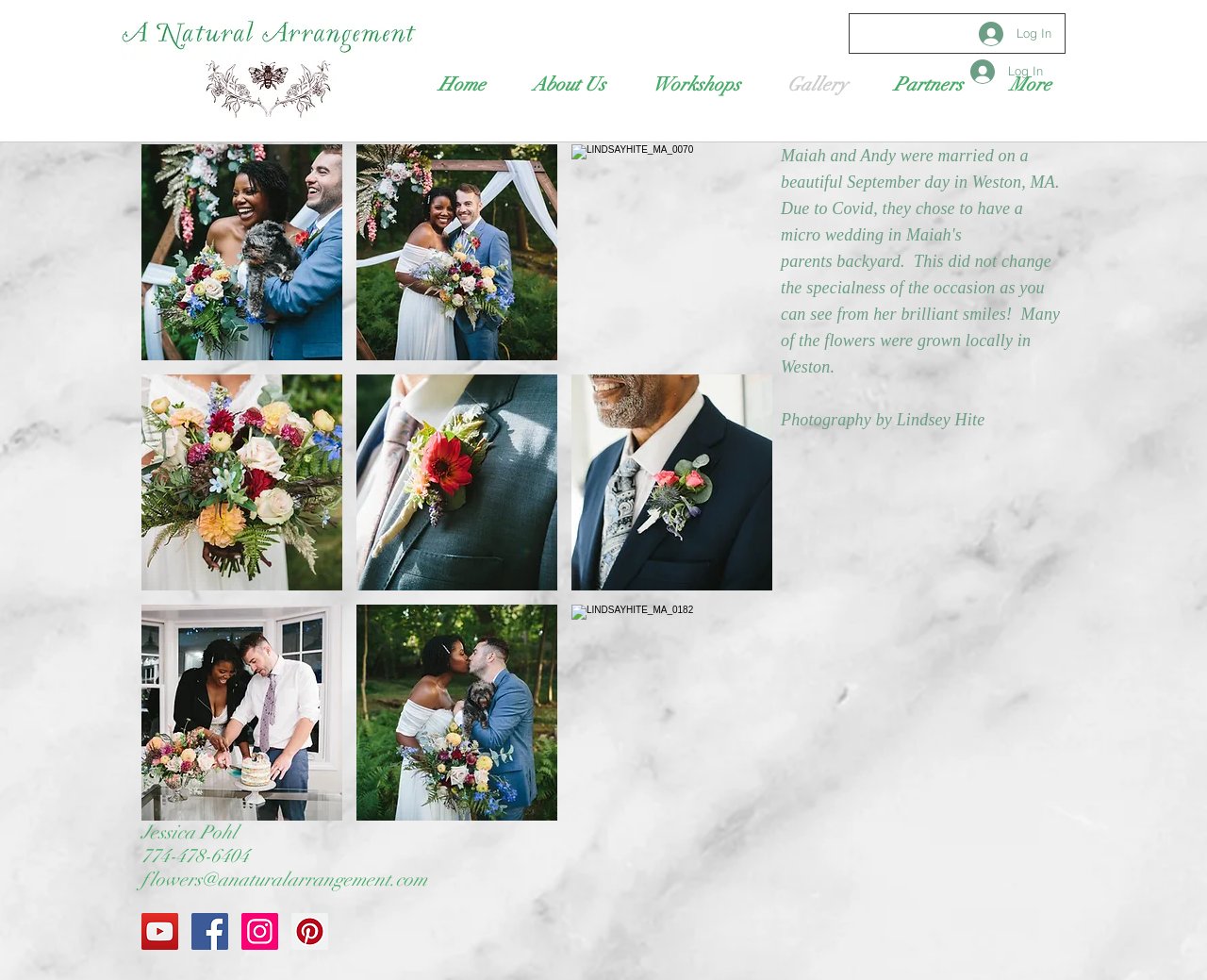What is the name of the photographer?
Based on the visual details in the image, please answer the question thoroughly.

I found the answer by looking at the StaticText element with the text 'Photography by Lindsey Hite' at coordinates [0.647, 0.419, 0.816, 0.438]. This text is likely to be a credit for the photographer, and the name mentioned is Lindsey Hite.